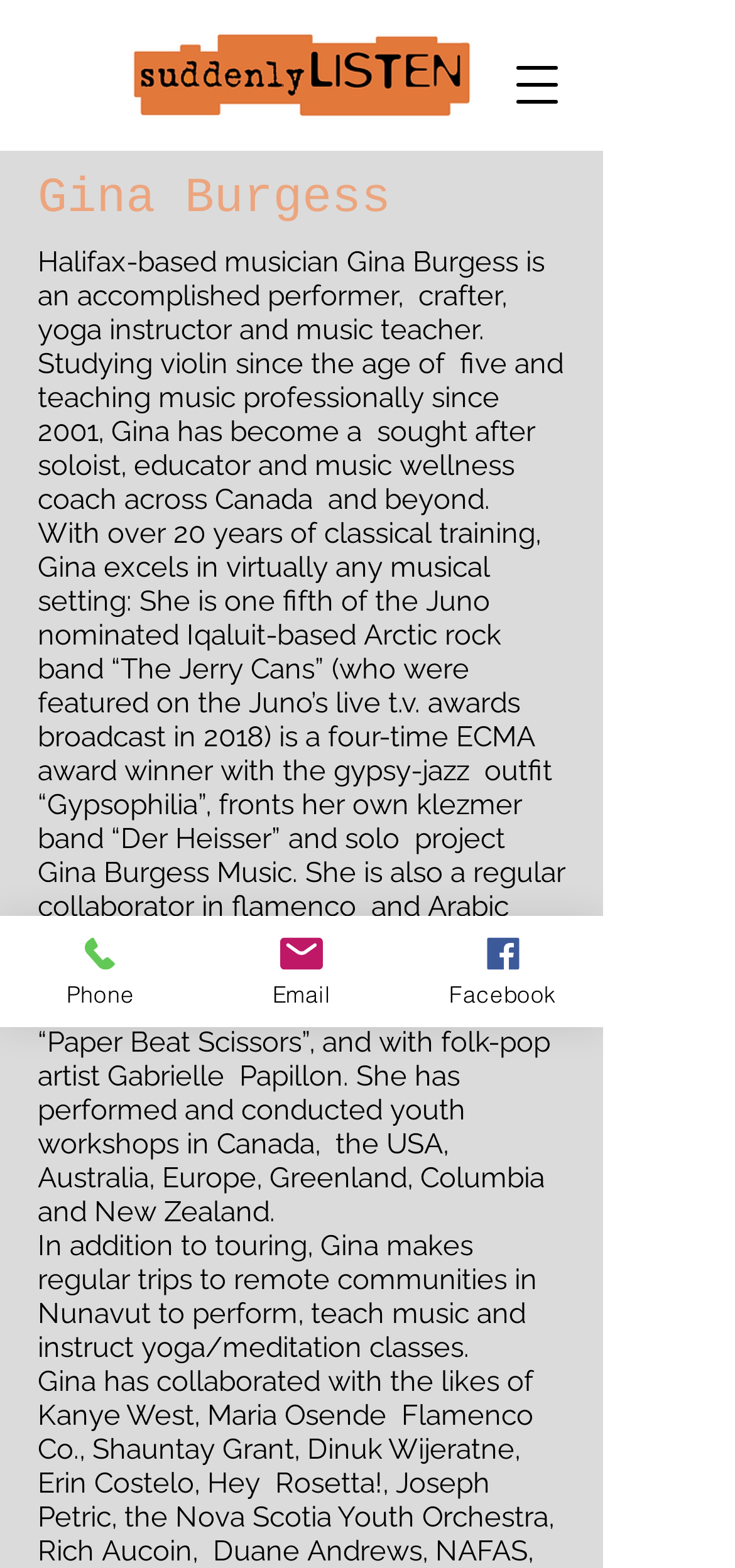What social media platform is linked on the webpage?
Answer the question with a thorough and detailed explanation.

The webpage has a link to Facebook, which is indicated by the image element with the text 'Facebook' and the corresponding link element. This information is obtained from the link and image elements that describe the social media links on the webpage.